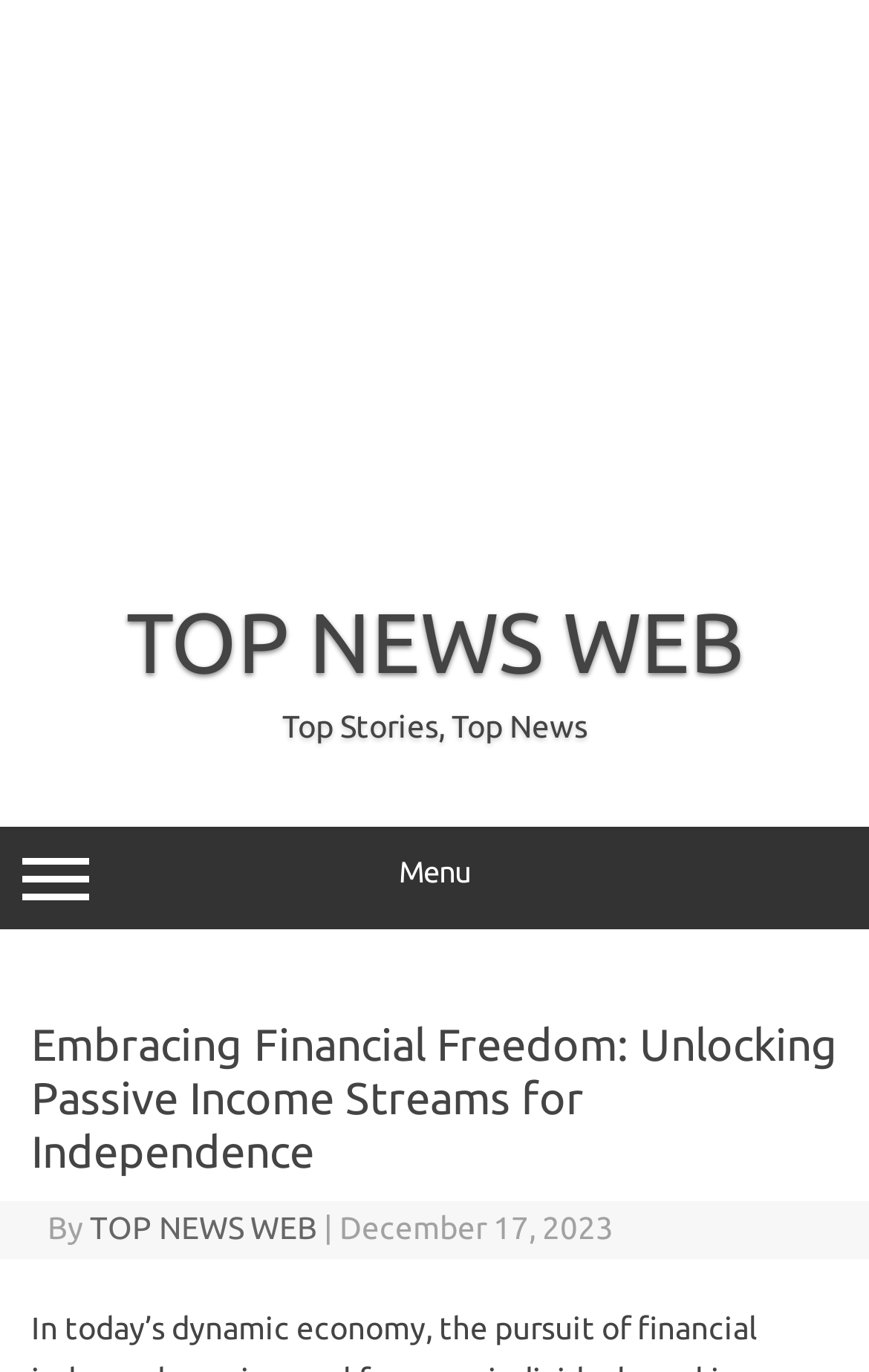What is the purpose of the 'TOP NEWS WEB' link?
Using the image as a reference, answer with just one word or a short phrase.

Redirect to top news